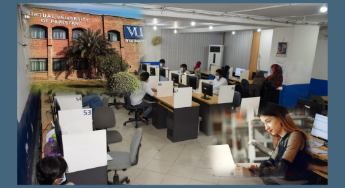Please examine the image and provide a detailed answer to the question: What is the atmosphere of the room?

The room is brightly lit, which enhances the atmosphere of productivity and learning, creating an environment conducive to studying and academic success.